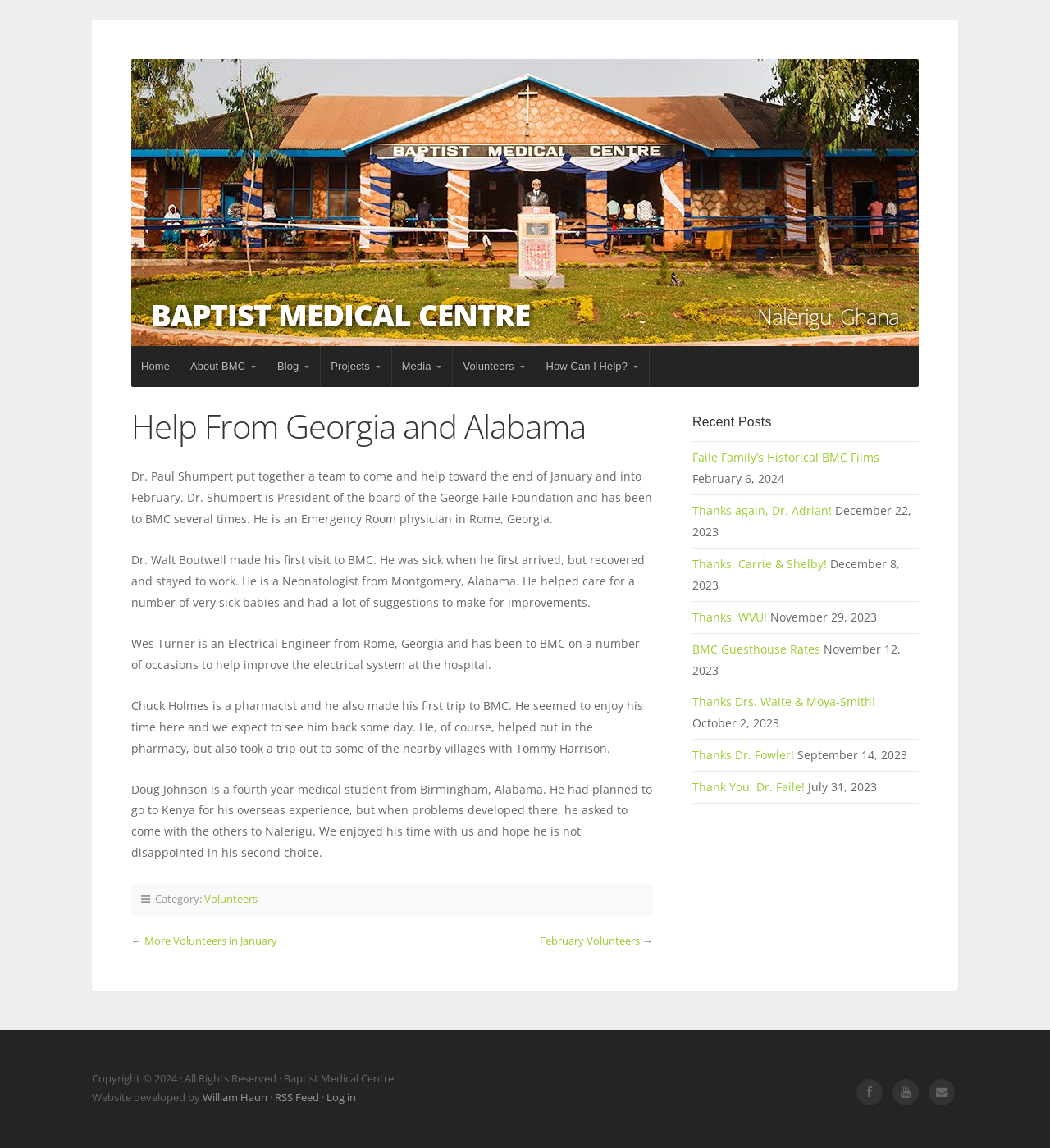Determine the bounding box coordinates of the area to click in order to meet this instruction: "Click the 'Home' link".

[0.125, 0.301, 0.171, 0.337]